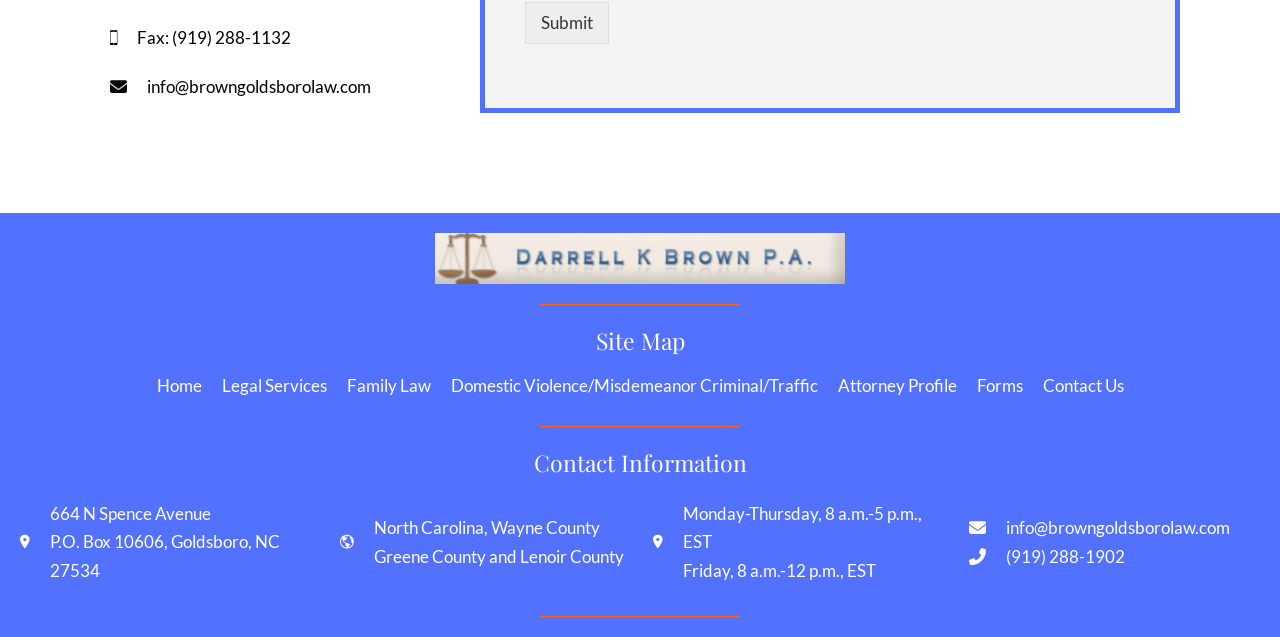Answer the question using only one word or a concise phrase: What are the office hours of the law office?

Monday-Thursday, 8 a.m.-5 p.m., EST, Friday, 8 a.m.-12 p.m., EST